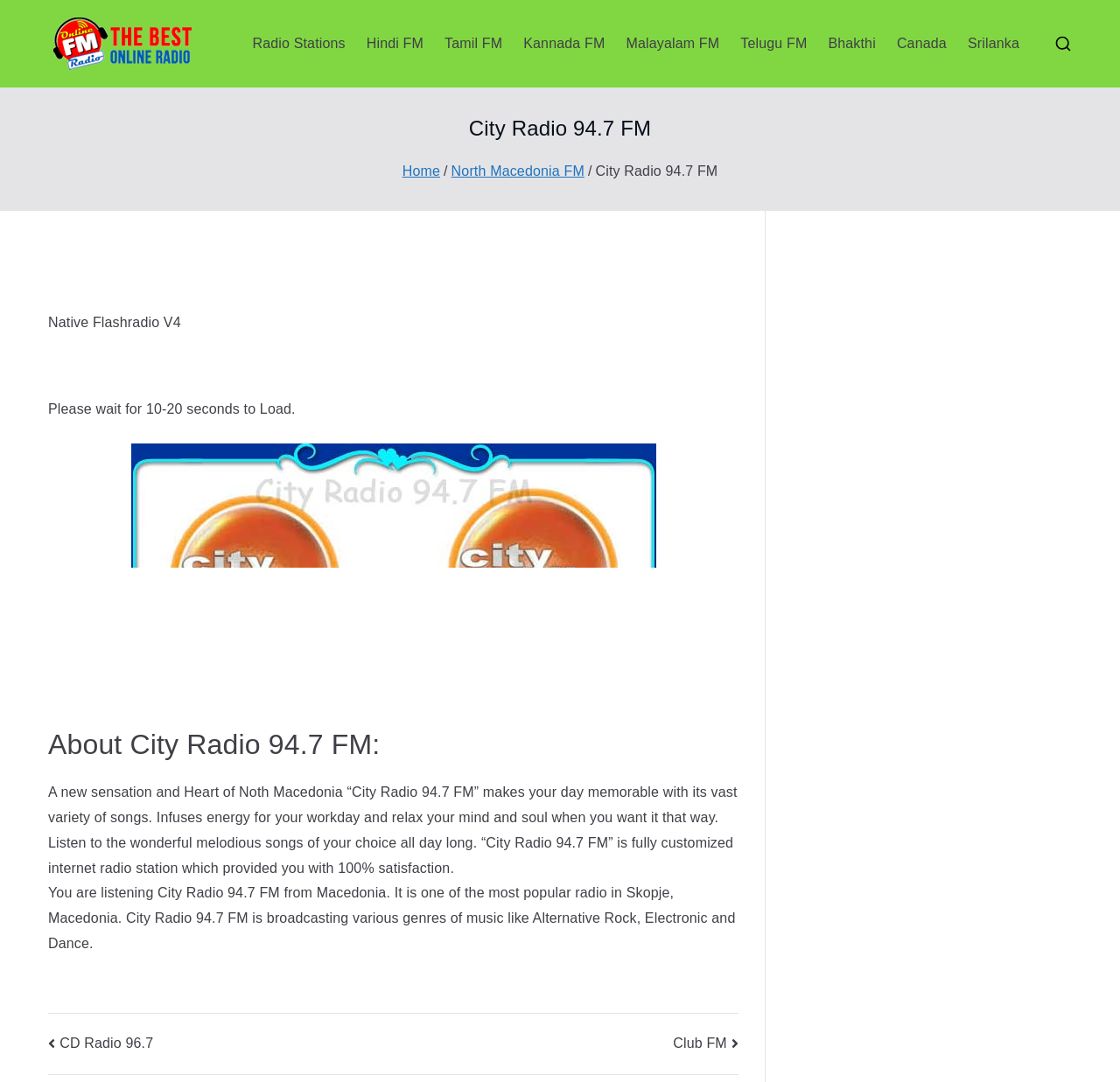Reply to the question with a brief word or phrase: What is the current radio station being played?

City Radio 94.7 FM